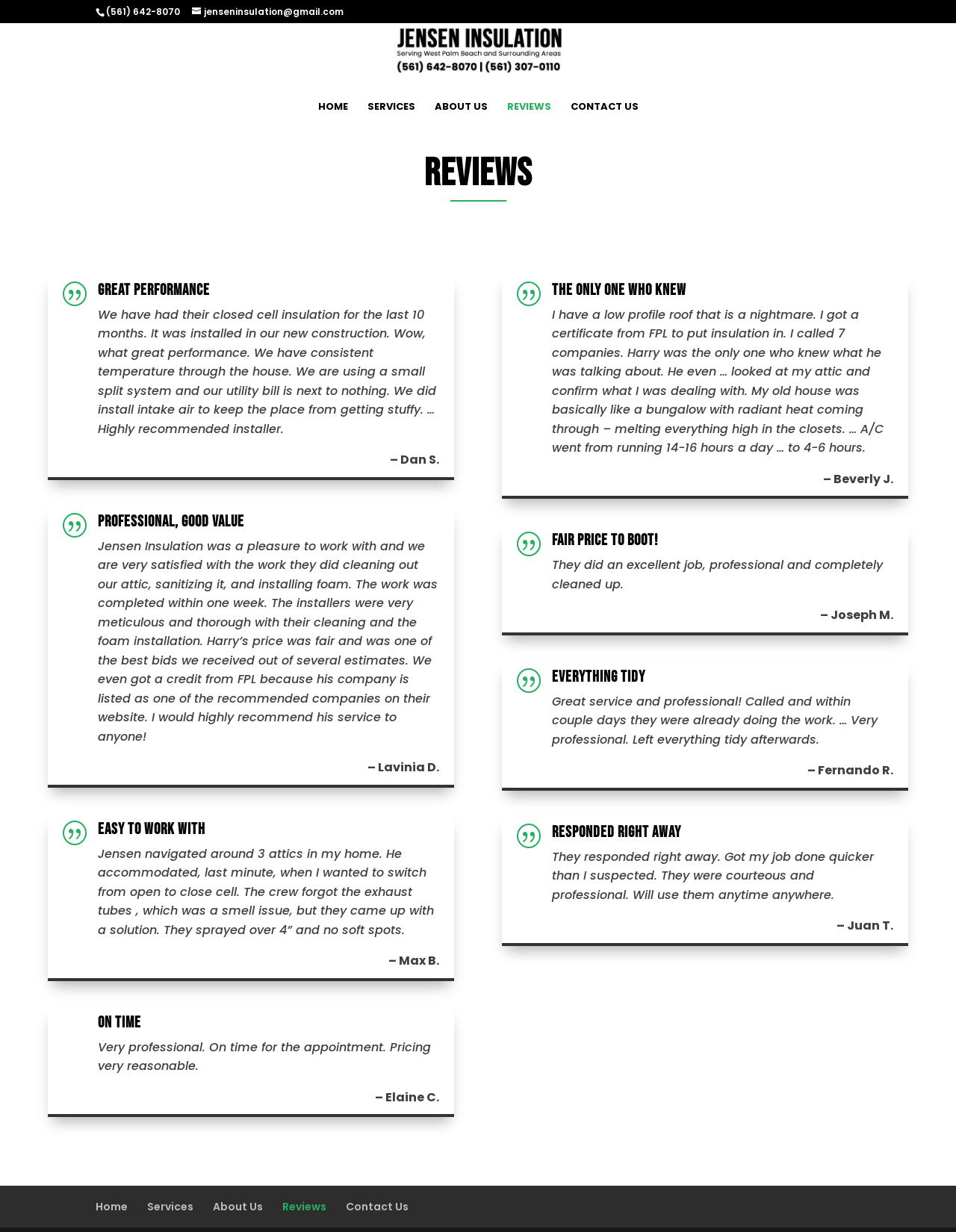Locate the bounding box coordinates of the area you need to click to fulfill this instruction: 'Learn about the company'. The coordinates must be in the form of four float numbers ranging from 0 to 1: [left, top, right, bottom].

None